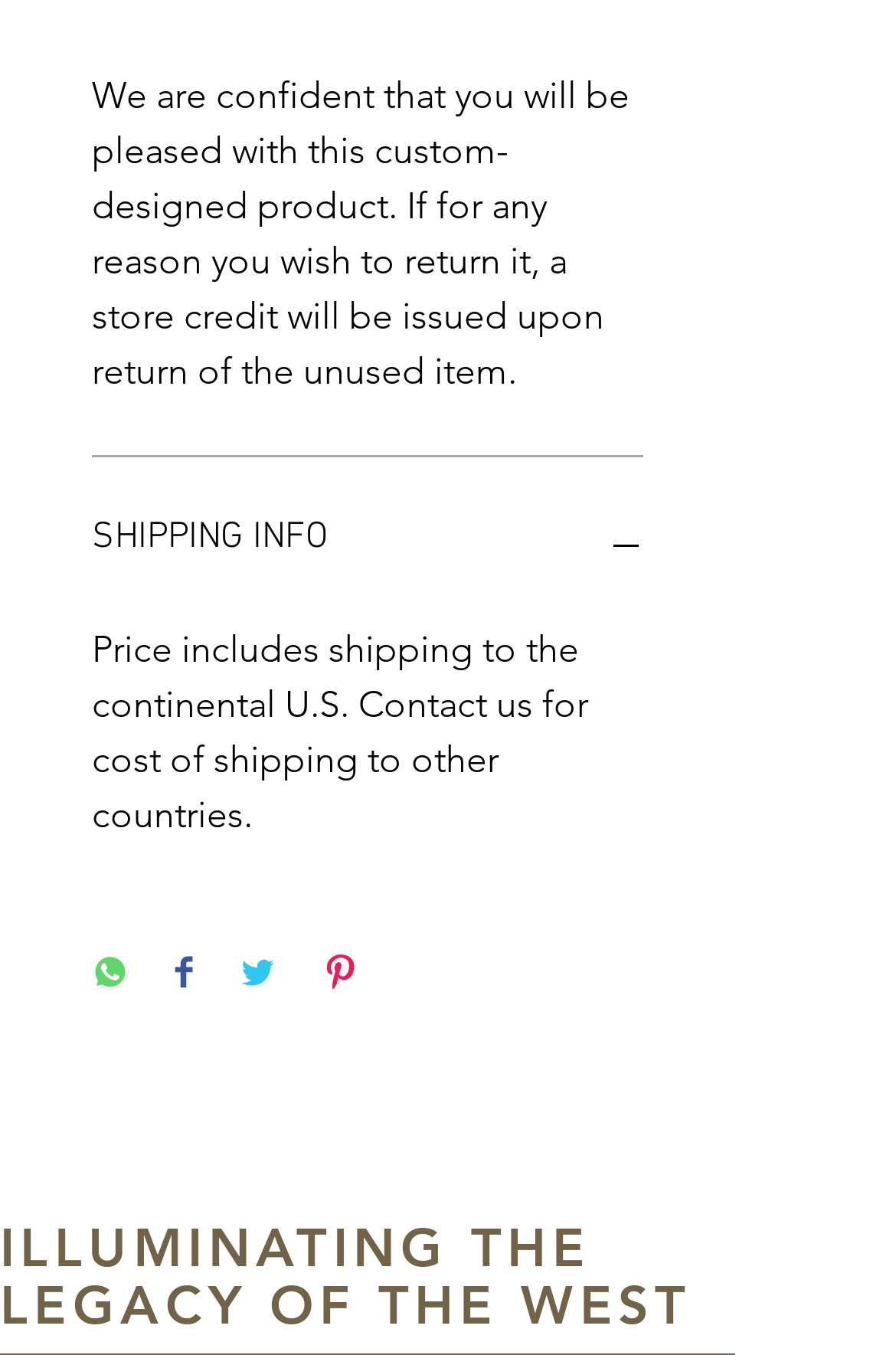Answer in one word or a short phrase: 
What is the return policy?

Store credit